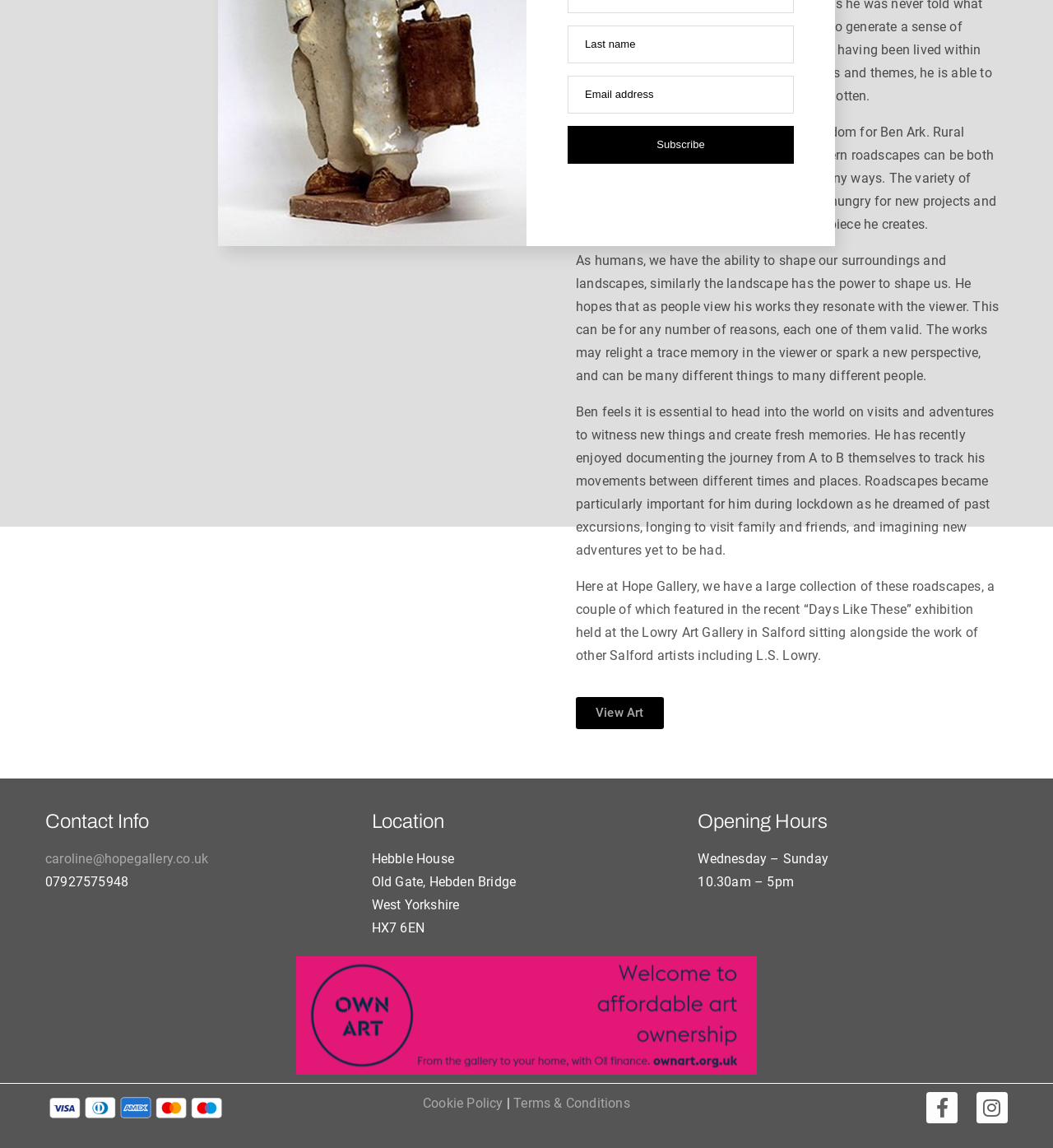Locate the bounding box coordinates for the element described below: "Facebook-f". The coordinates must be four float values between 0 and 1, formatted as [left, top, right, bottom].

[0.88, 0.951, 0.91, 0.978]